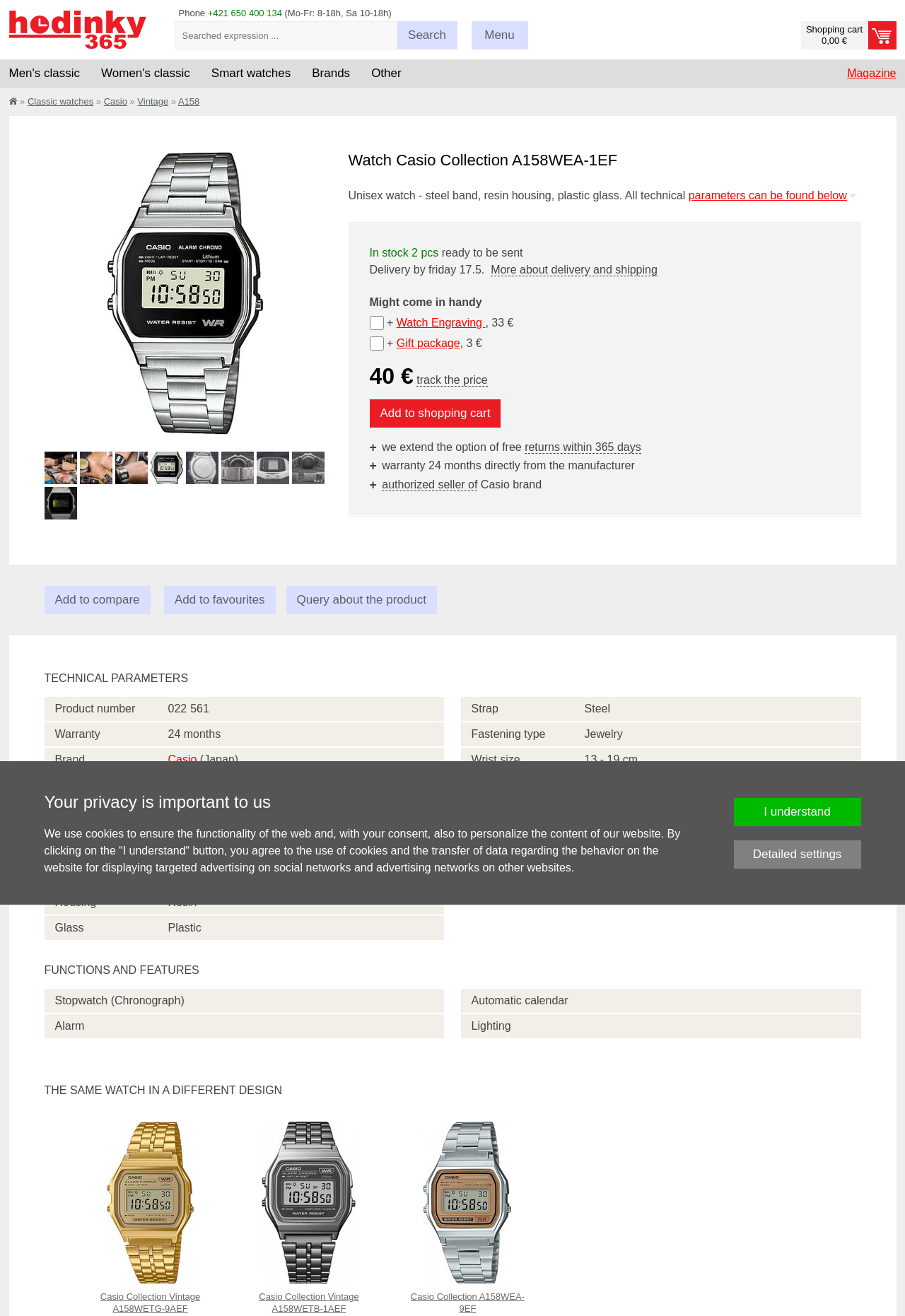Refer to the image and answer the question with as much detail as possible: What is the brand of the watch?

I found the brand of the watch by looking at the section of the webpage that displays the product information. The brand is written as 'Casio'.